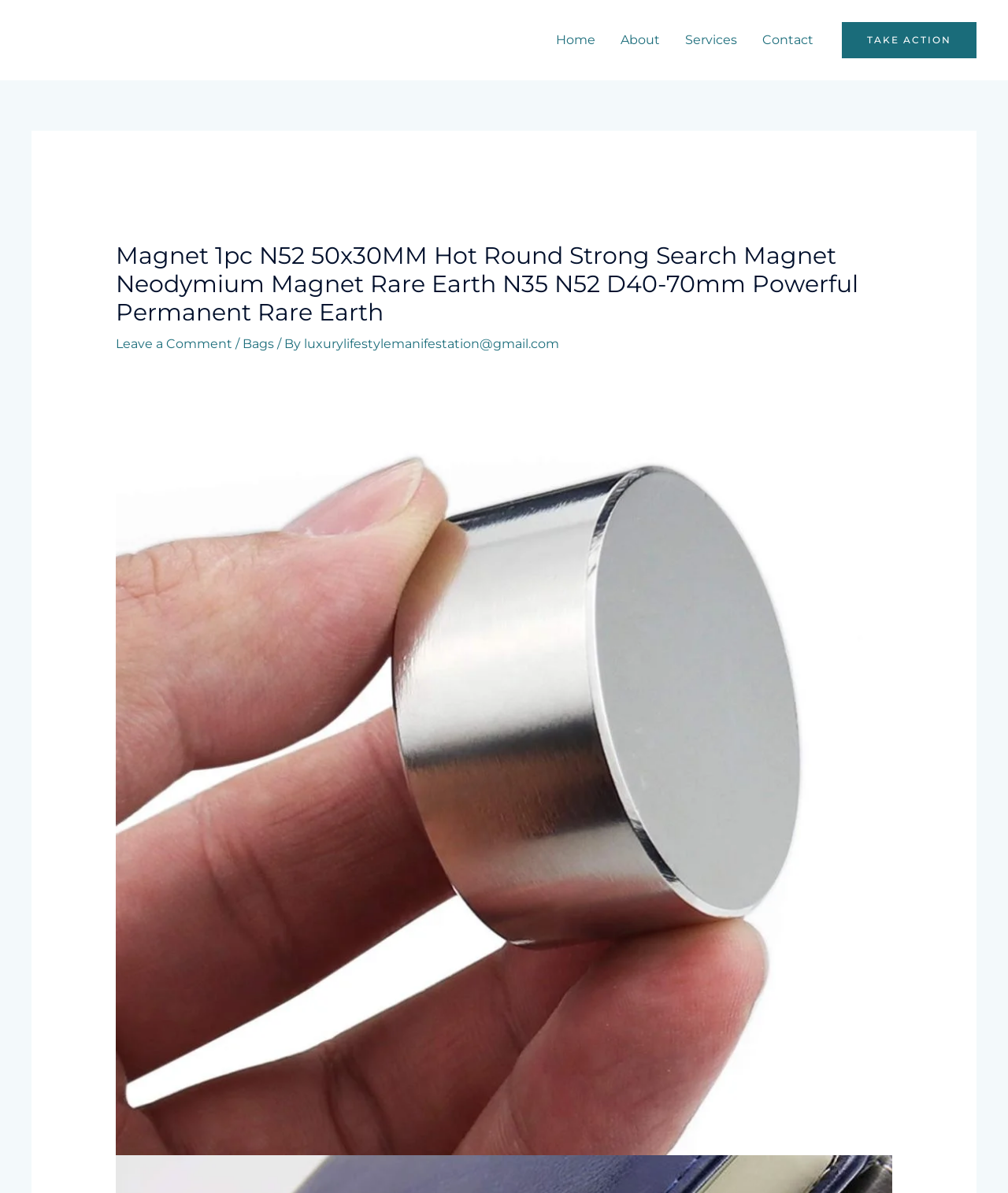Identify the bounding box for the UI element described as: "Take Action". Ensure the coordinates are four float numbers between 0 and 1, formatted as [left, top, right, bottom].

[0.835, 0.018, 0.969, 0.049]